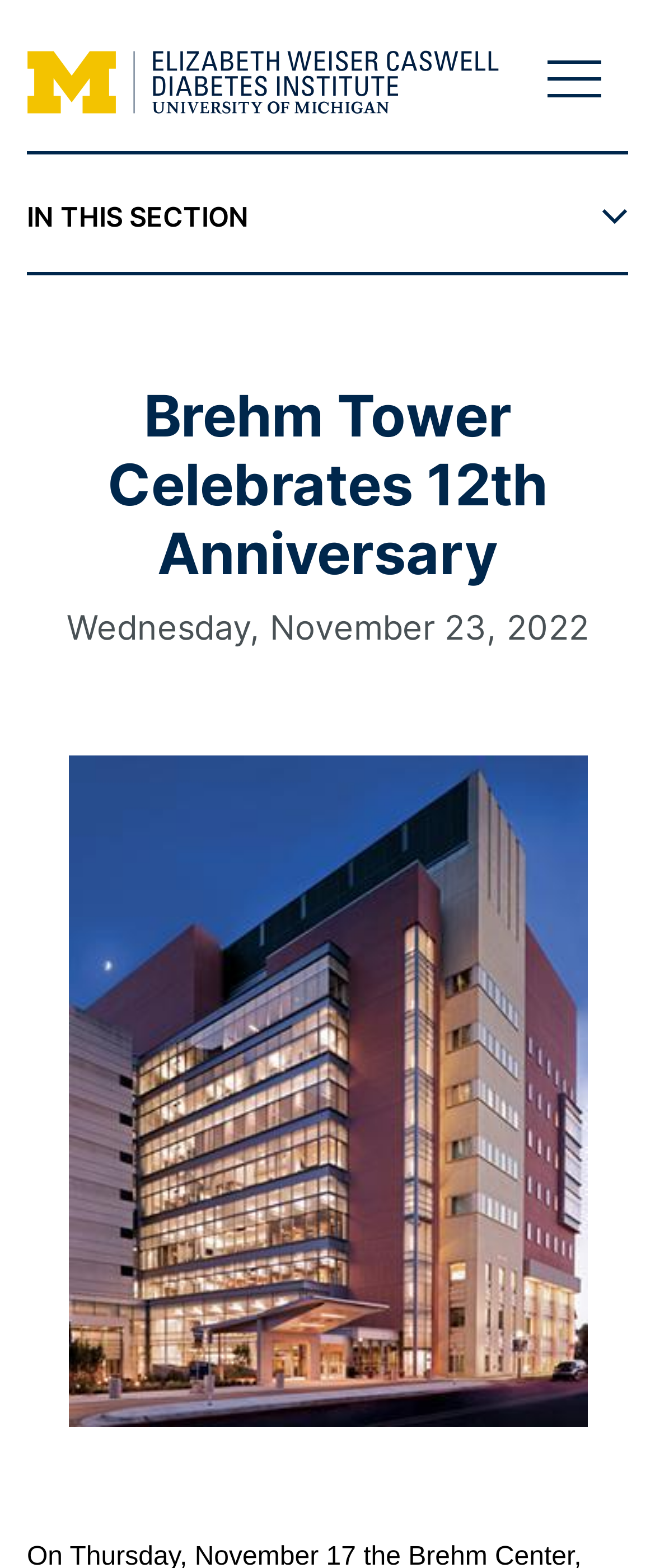Find and indicate the bounding box coordinates of the region you should select to follow the given instruction: "learn about research and impact programs".

[0.041, 0.282, 0.959, 0.398]